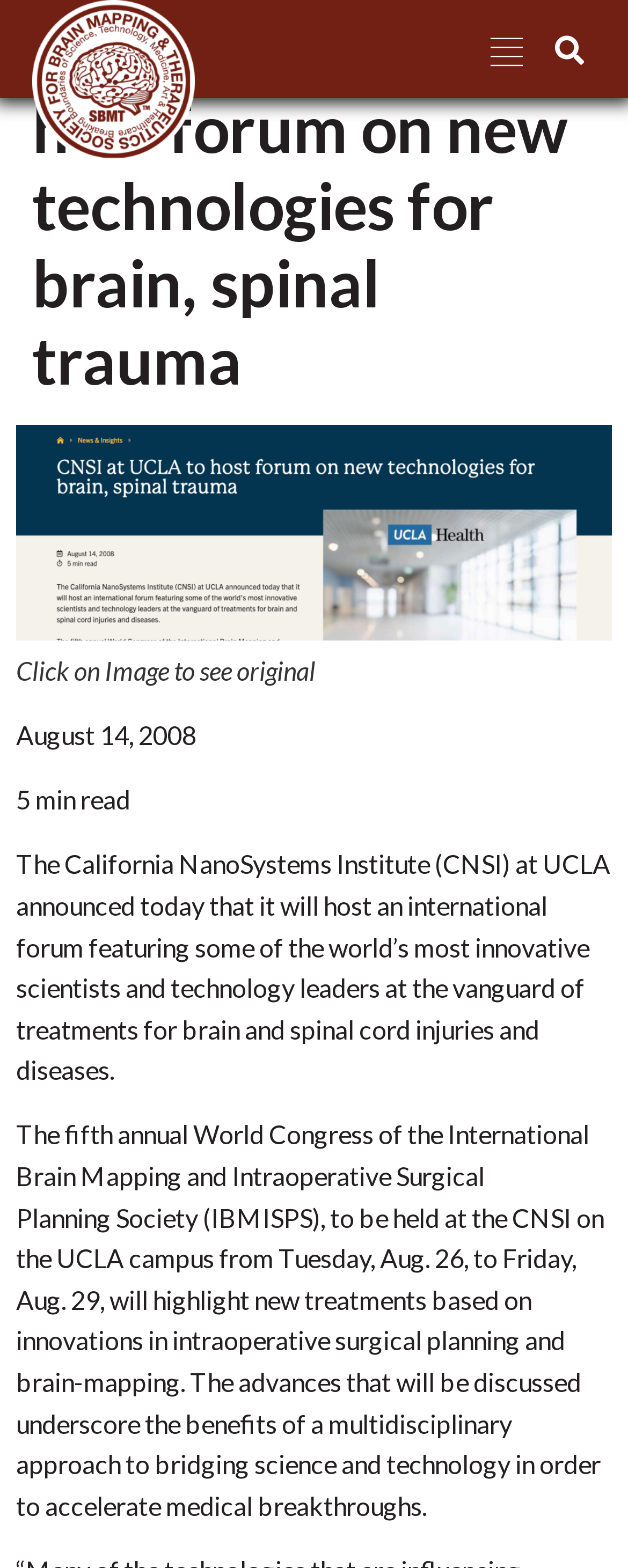Given the element description Search, specify the bounding box coordinates of the corresponding UI element in the format (top-left x, top-left y, bottom-right x, bottom-right y). All values must be between 0 and 1.

[0.864, 0.014, 0.949, 0.048]